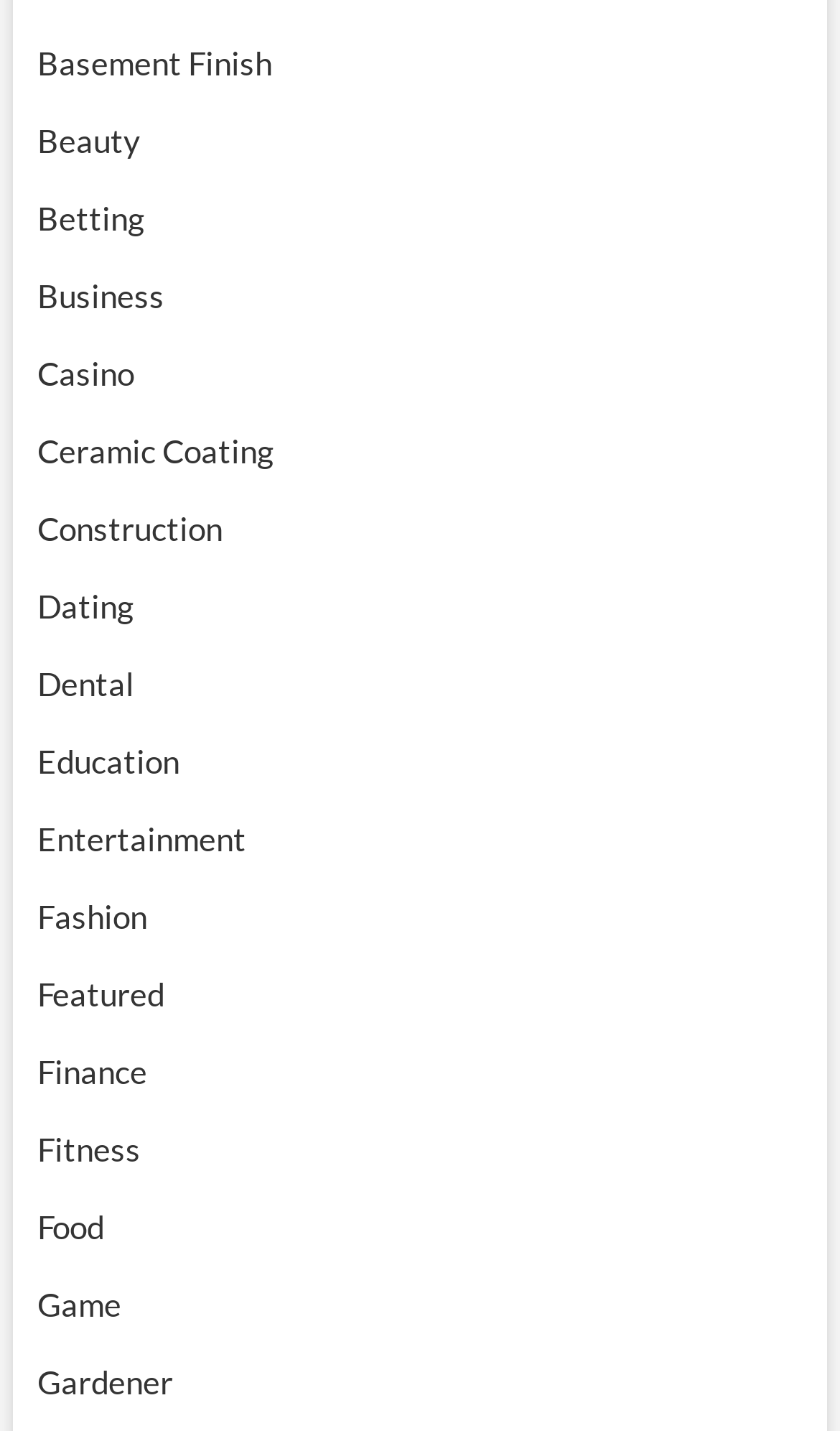Provide the bounding box coordinates of the area you need to click to execute the following instruction: "Visit Casino".

[0.044, 0.247, 0.159, 0.274]